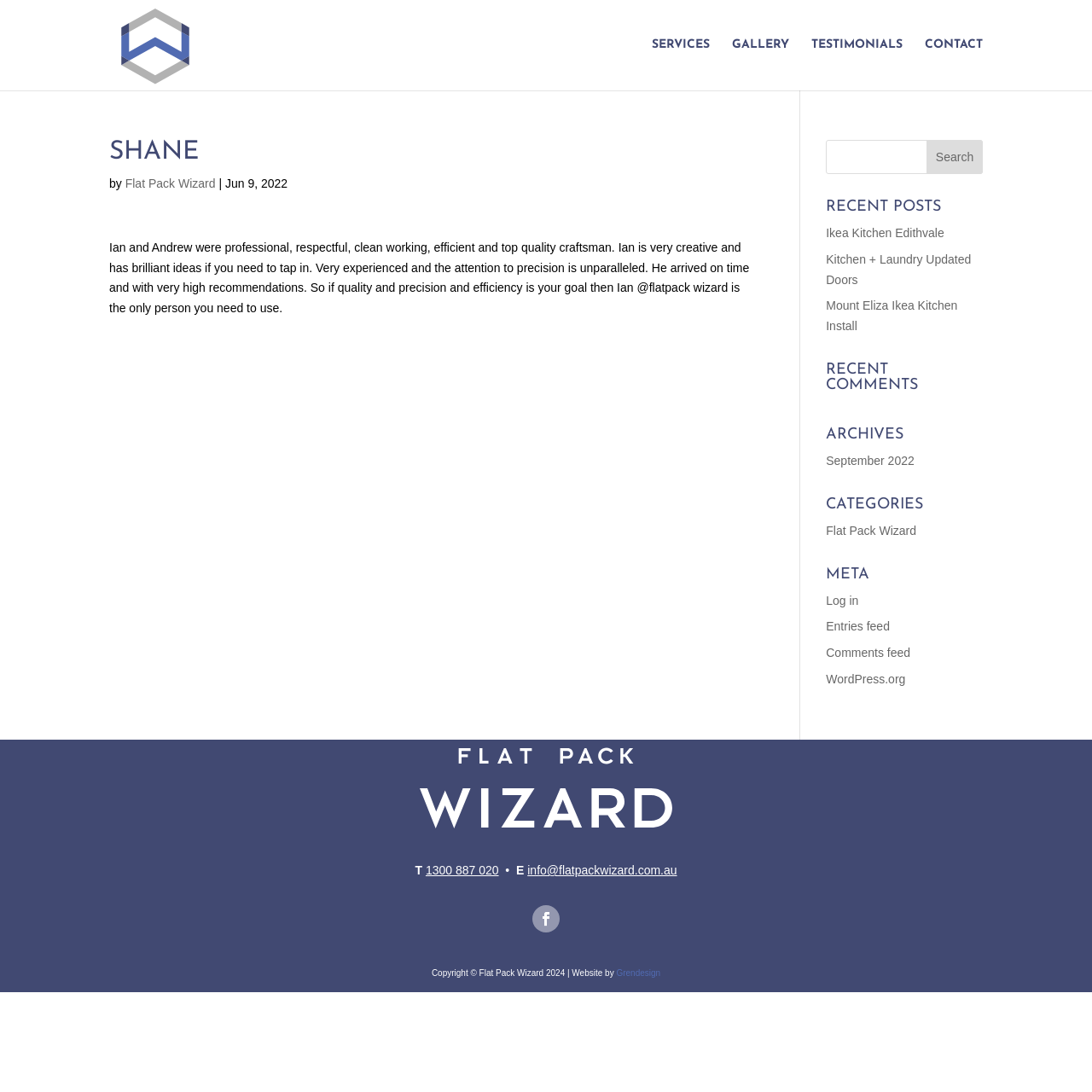Locate the bounding box coordinates of the clickable element to fulfill the following instruction: "Click on the SERVICES link". Provide the coordinates as four float numbers between 0 and 1 in the format [left, top, right, bottom].

[0.597, 0.036, 0.65, 0.083]